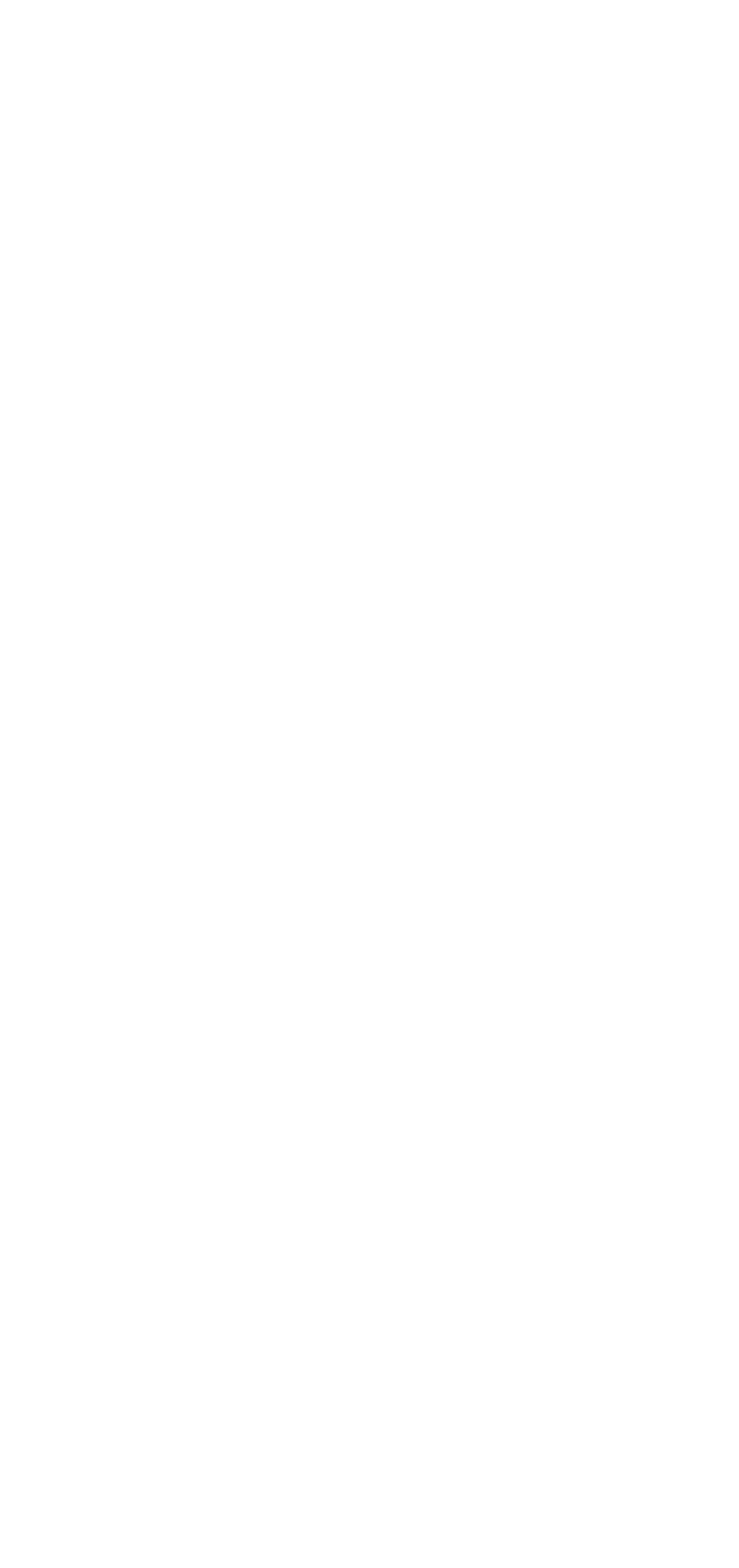Please specify the bounding box coordinates of the element that should be clicked to execute the given instruction: 'View Arvin Singh's full profile'. Ensure the coordinates are four float numbers between 0 and 1, expressed as [left, top, right, bottom].

[0.03, 0.301, 0.225, 0.326]